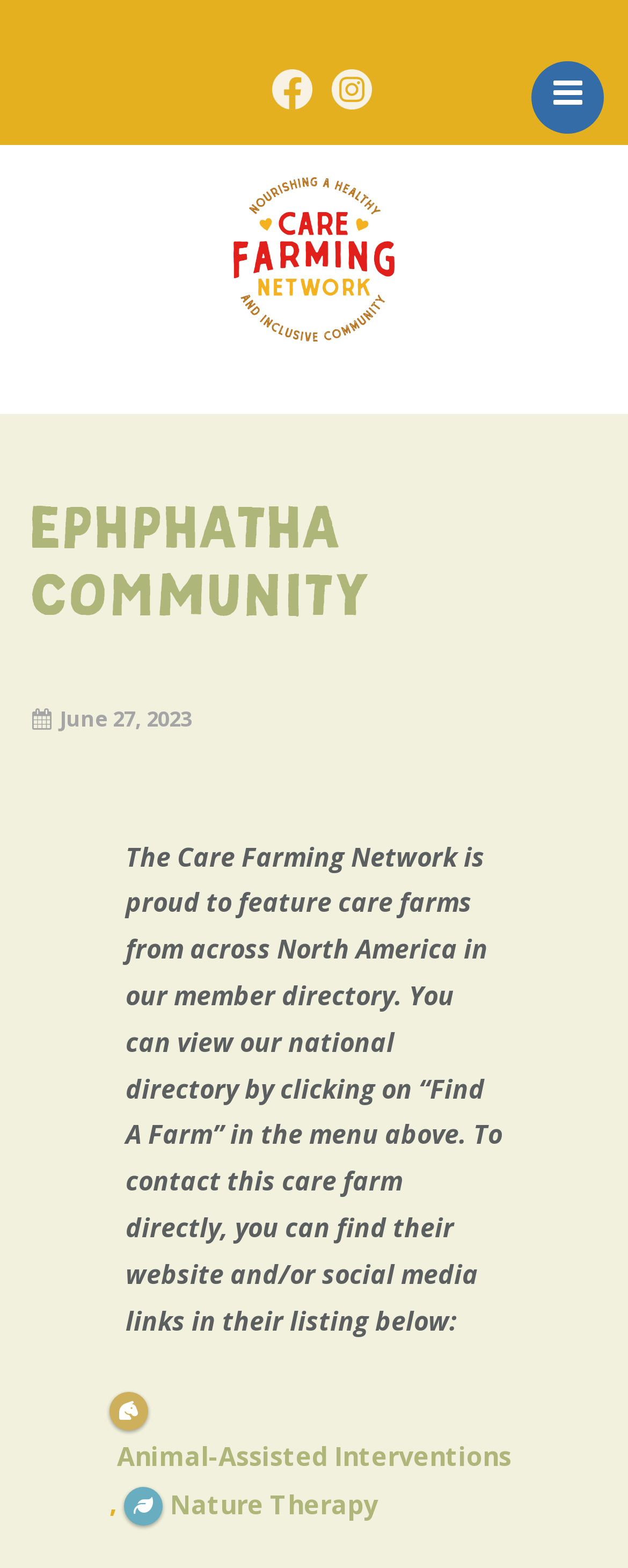How many social media links are available?
Please ensure your answer is as detailed and informative as possible.

I counted the number of social media links available on the webpage, which are Facebook and Instagram icons, and found that there are 2 social media links.